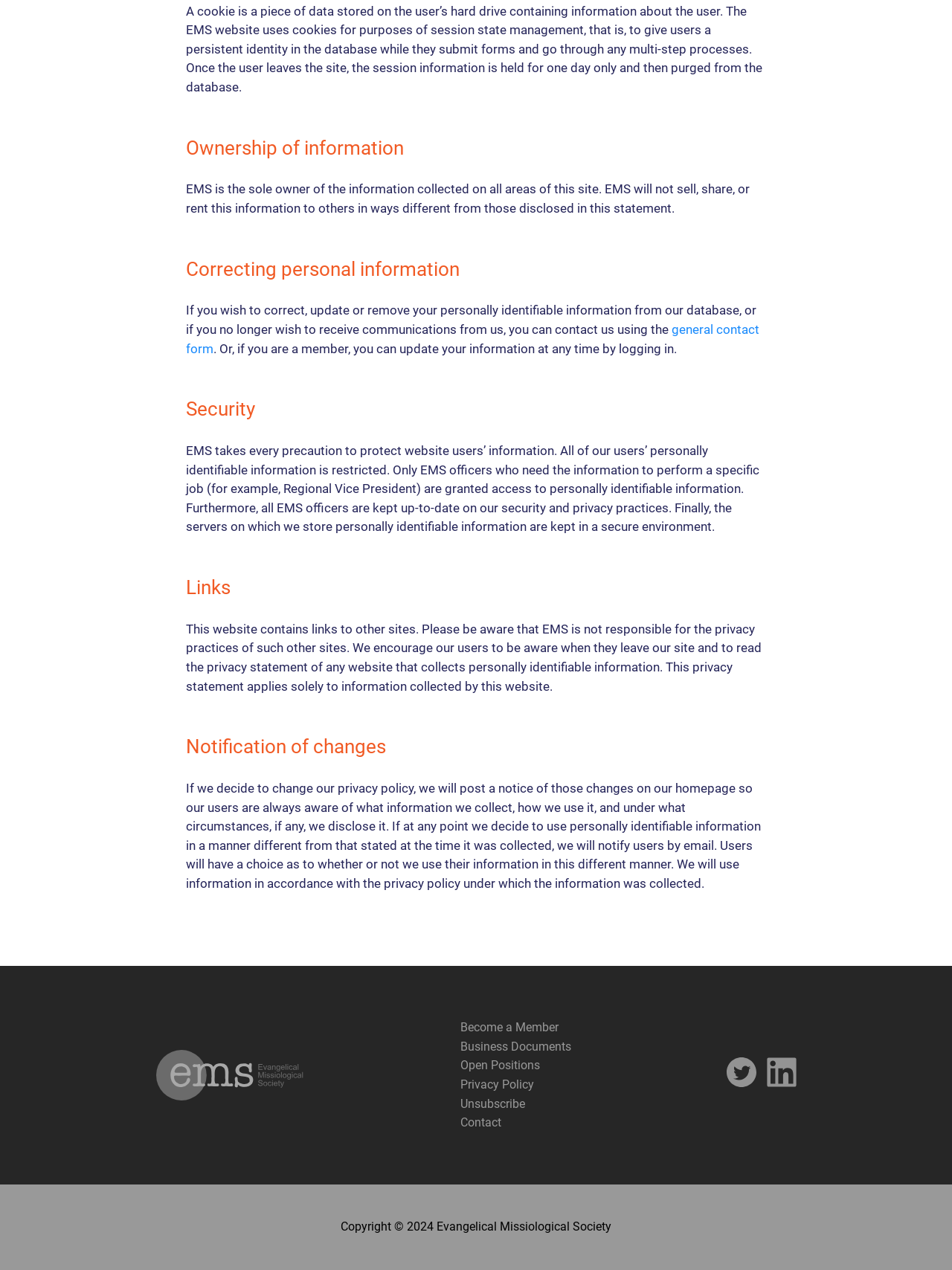Please mark the clickable region by giving the bounding box coordinates needed to complete this instruction: "View the LinkedIn site".

[0.805, 0.833, 0.837, 0.861]